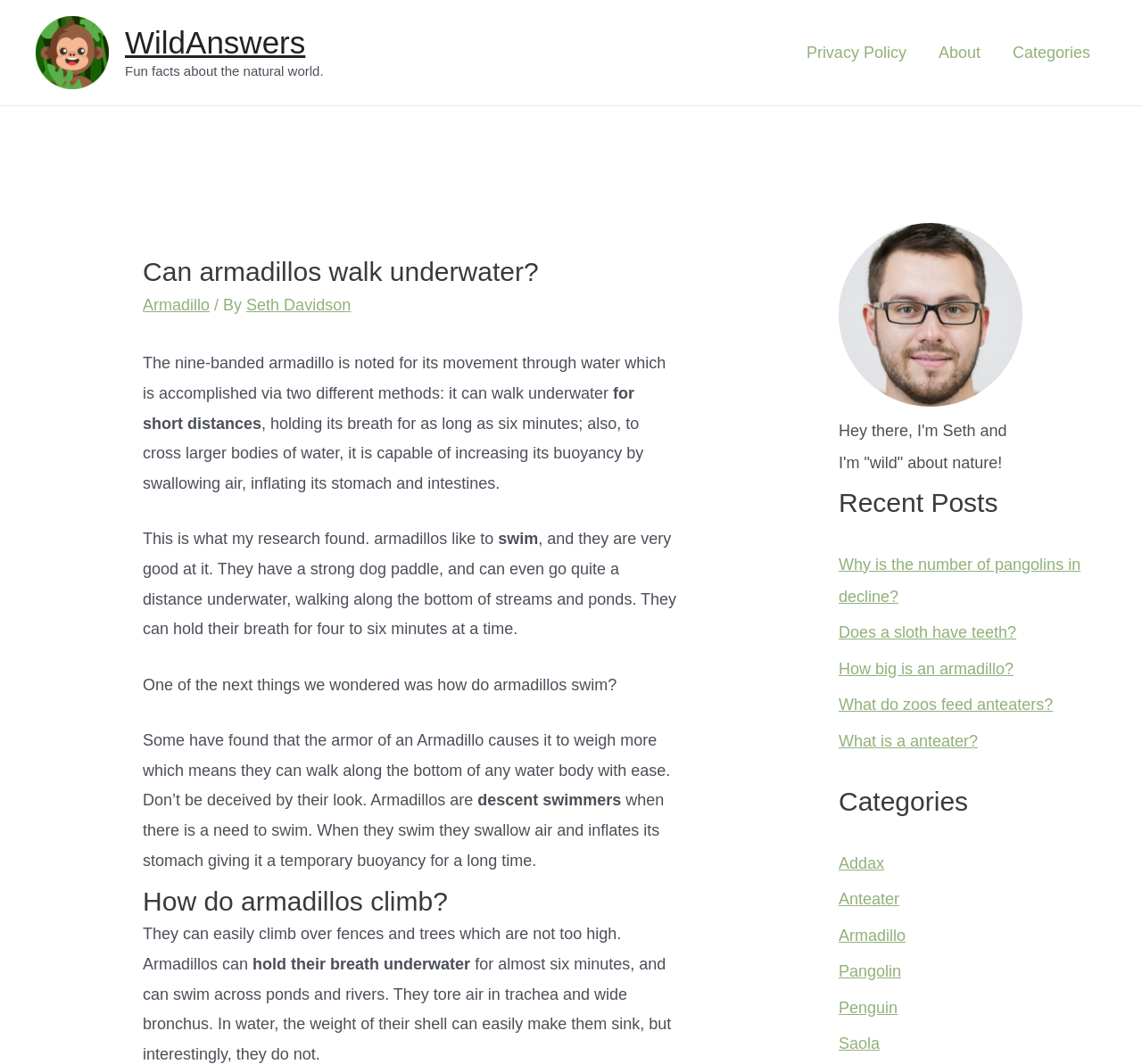Identify the bounding box coordinates of the area you need to click to perform the following instruction: "Read the article about armadillos".

[0.125, 0.241, 0.594, 0.298]